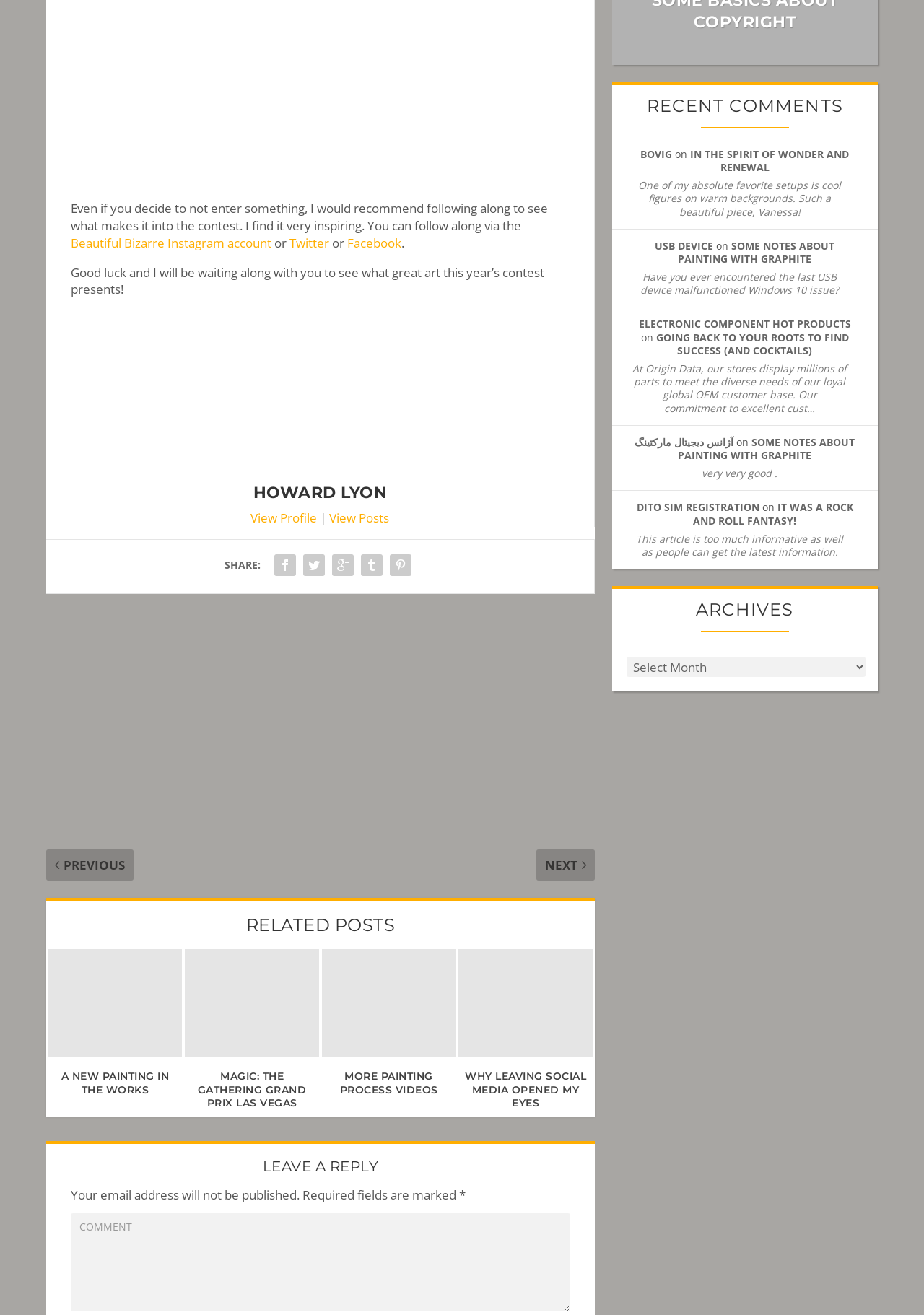What is the label of the textbox?
Carefully analyze the image and provide a detailed answer to the question.

The label of the textbox can be found in the static text element with the text 'COMMENT' which is located above the textbox.